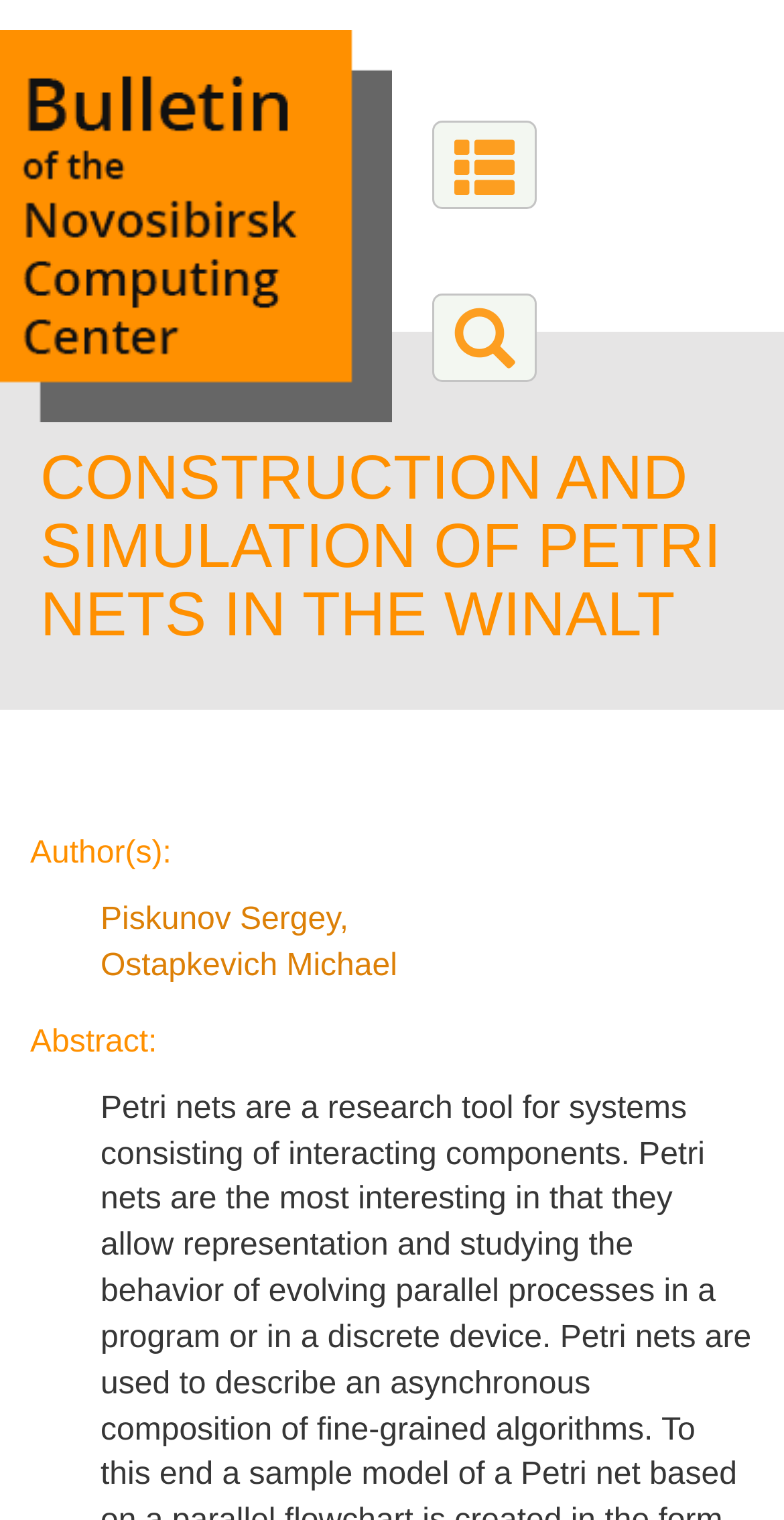Based on the image, please elaborate on the answer to the following question:
Is there a way to skip to main content?

I found a link labeled 'Skip to main content' at the top of the webpage, which suggests that there is a way to skip to the main content of the page.